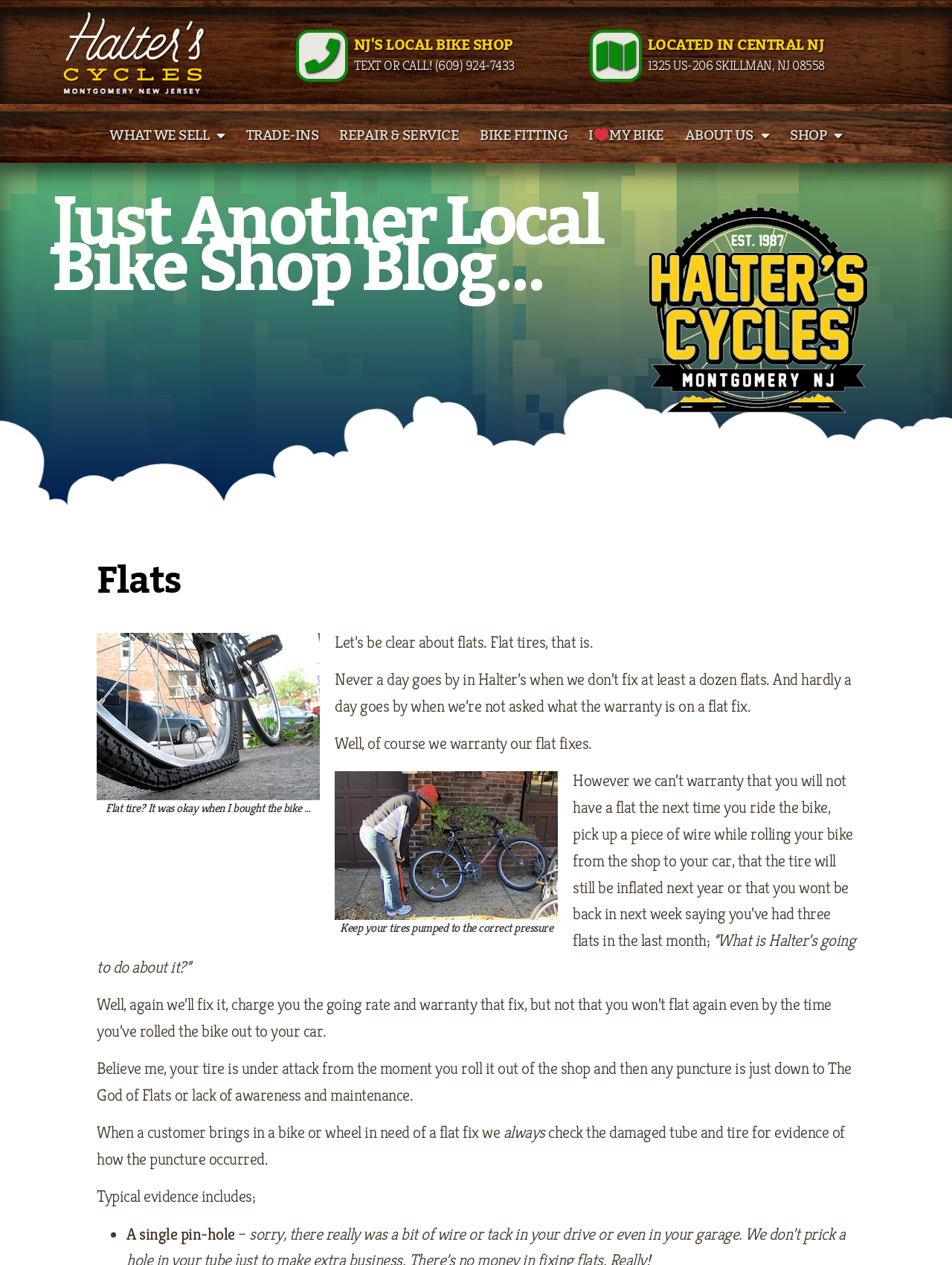Please identify the bounding box coordinates of where to click in order to follow the instruction: "Click on the 'ABOUT US' menu".

[0.71, 0.094, 0.818, 0.12]